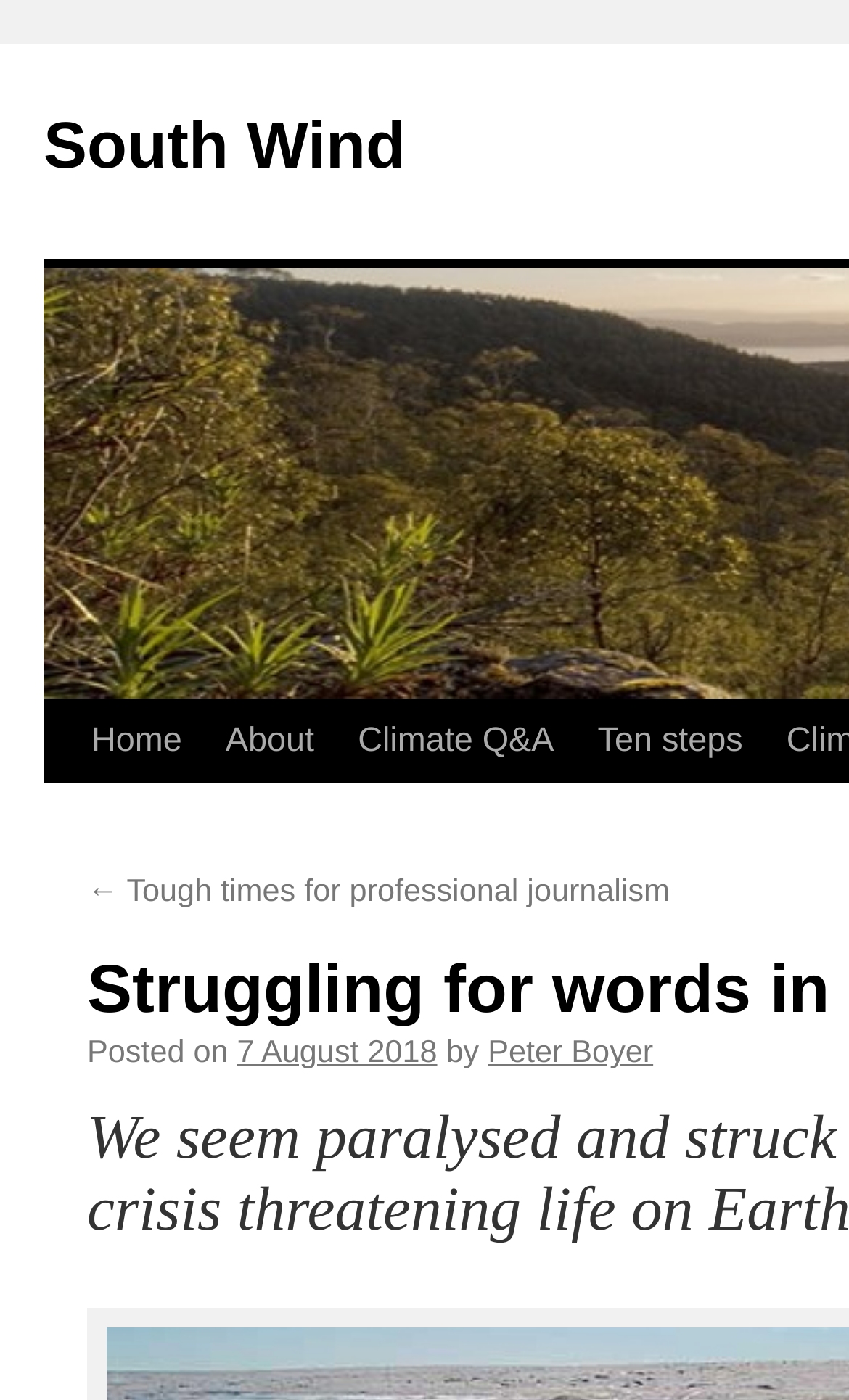Kindly determine the bounding box coordinates of the area that needs to be clicked to fulfill this instruction: "check the date of the post".

[0.279, 0.74, 0.515, 0.765]